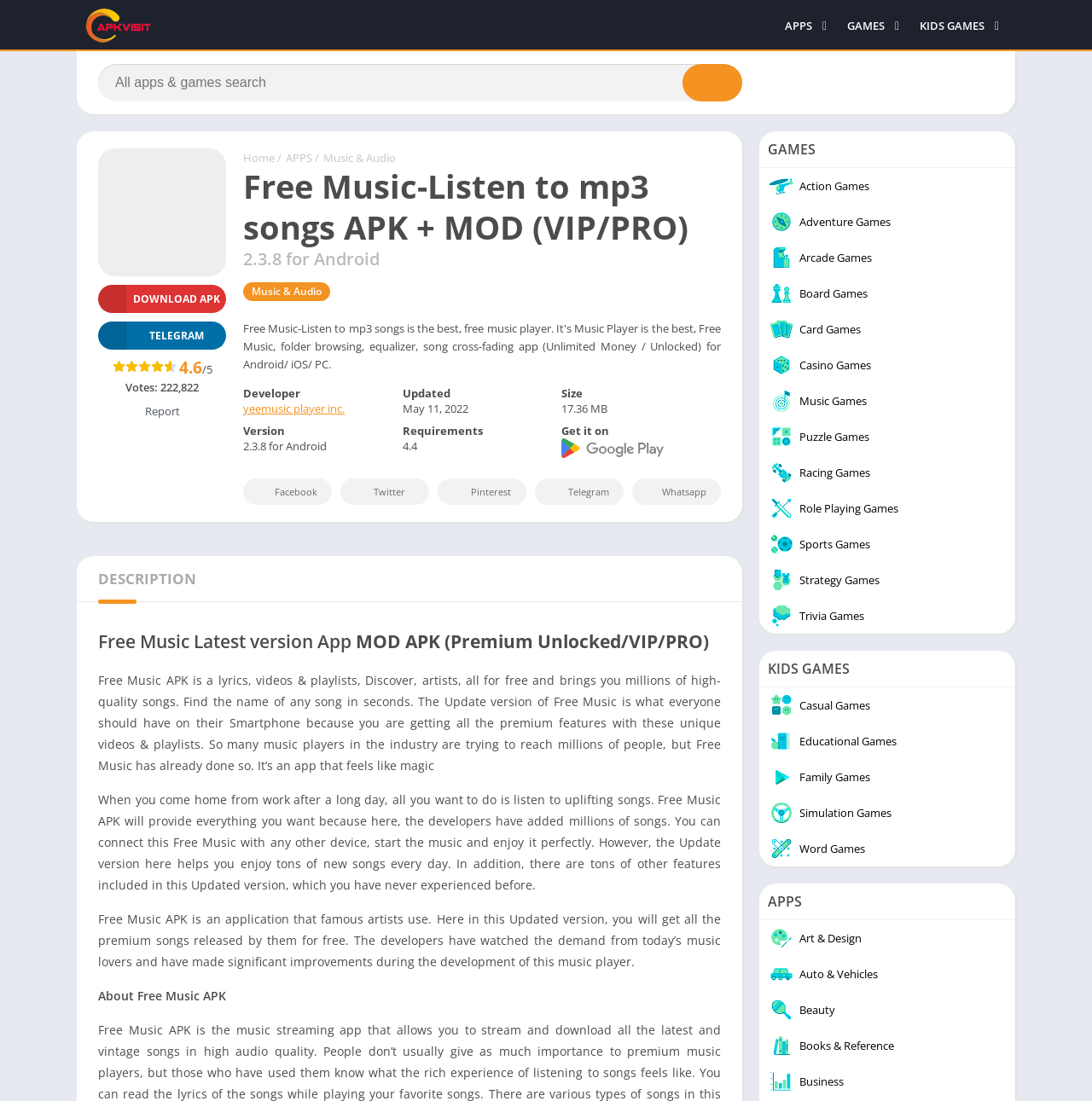Please specify the bounding box coordinates in the format (top-left x, top-left y, bottom-right x, bottom-right y), with all values as floating point numbers between 0 and 1. Identify the bounding box of the UI element described by: Art & Design

[0.695, 0.836, 0.93, 0.868]